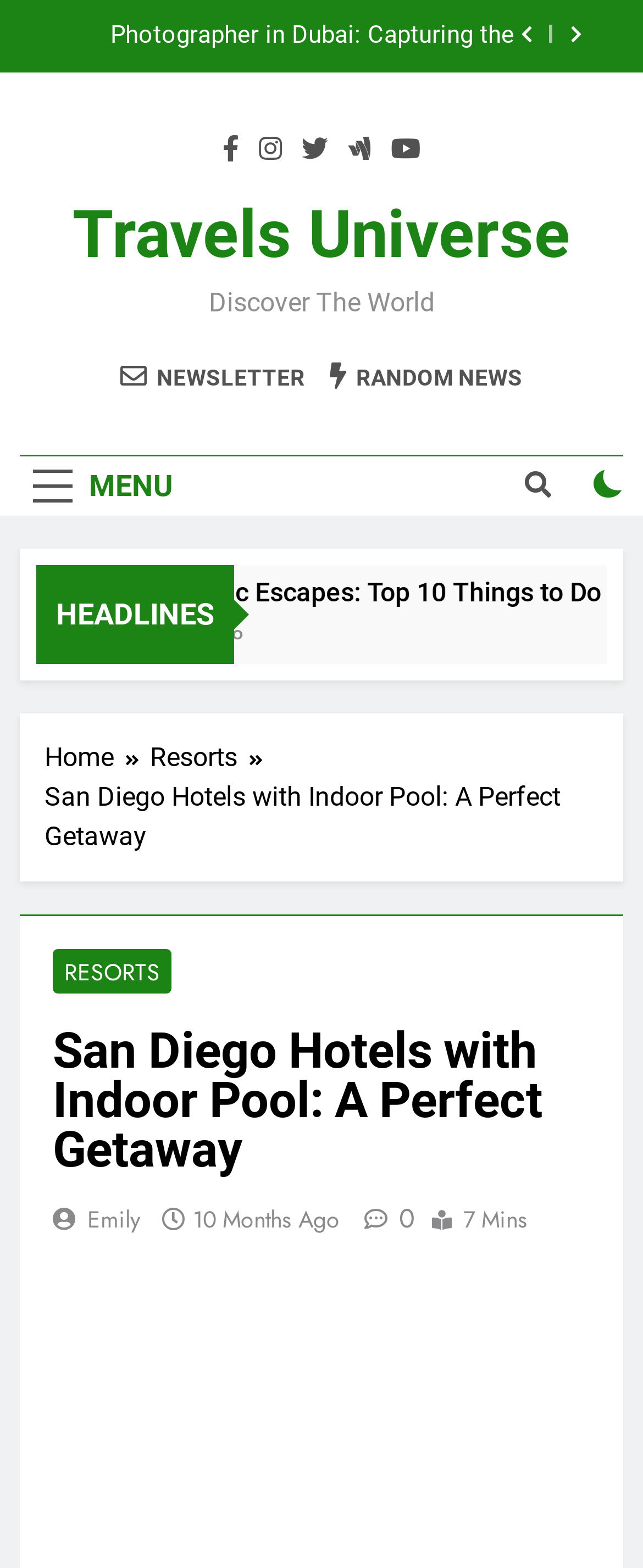Specify the bounding box coordinates for the region that must be clicked to perform the given instruction: "Click the MENU button".

[0.031, 0.291, 0.29, 0.329]